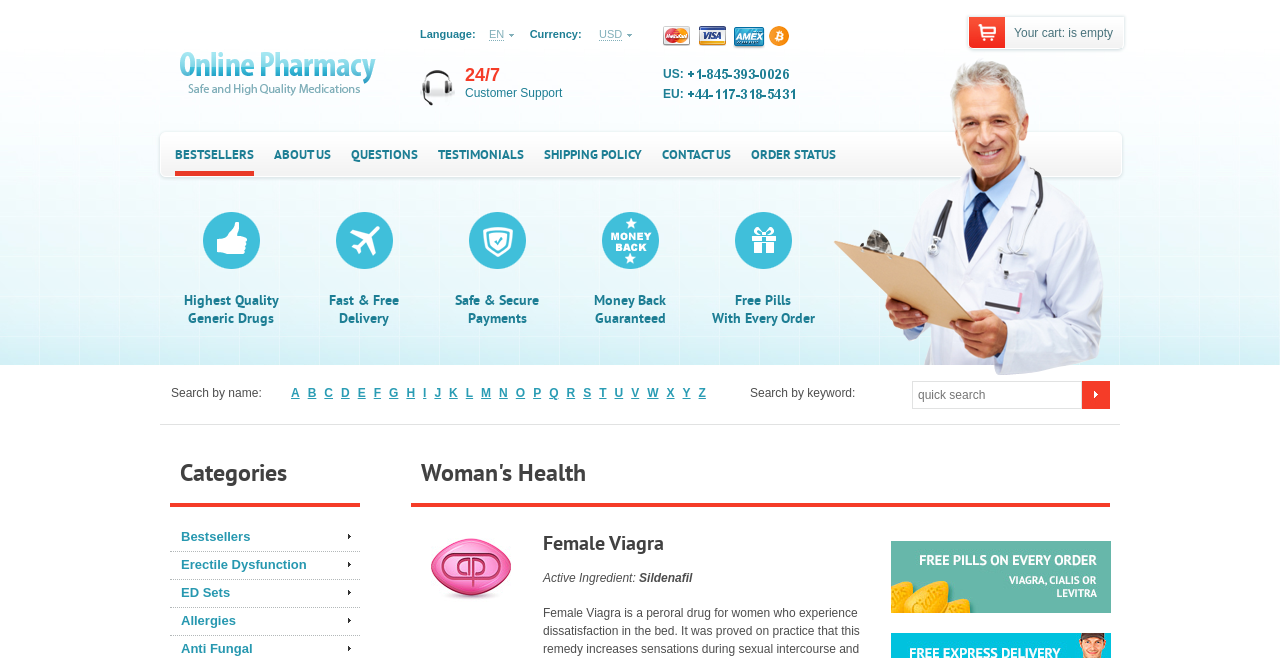Illustrate the webpage thoroughly, mentioning all important details.

The webpage is about Woman's Health, specifically focusing on Female Viagra. At the top, there is a language selection option with "EN" as the default choice, and a currency selection option with "USD" as the default choice. Below these options, there are four payment method icons: MasterCard, Visa, Amex, and Bitcoin.

To the right of the payment method icons, there is a notification that the cart is empty. Above this notification, there is a customer support section with a "24/7" label and a "Customer Support" label, along with two phone numbers, one for the US and one for the EU.

The main navigation menu is located below the top section, with links to "BESTSELLERS", "ABOUT US", "QUESTIONS", "TESTIMONIALS", "SHIPPING POLICY", "CONTACT US", and "ORDER STATUS". Below the navigation menu, there are four promotional links highlighting the benefits of the website, including "Highest Quality Generic Drugs", "Fast & Free Delivery", "Safe & Secure Payments", and "Money Back Guaranteed".

On the left side of the page, there is a search function with an option to search by name, accompanied by a list of alphabetical links from "A" to "Z". Below the search function, there is a section labeled "Categories" with links to various categories, including "Bestsellers", "Erectile Dysfunction", "ED Sets", "Allergies", and "Anti Fungal". Further down, there is a section labeled "Woman's Health" with a subheading "Female Viagra" and a description of the product, including its active ingredient, Sildenafil.

At the bottom of the page, there is a call-to-action button to encourage visitors to make a purchase.